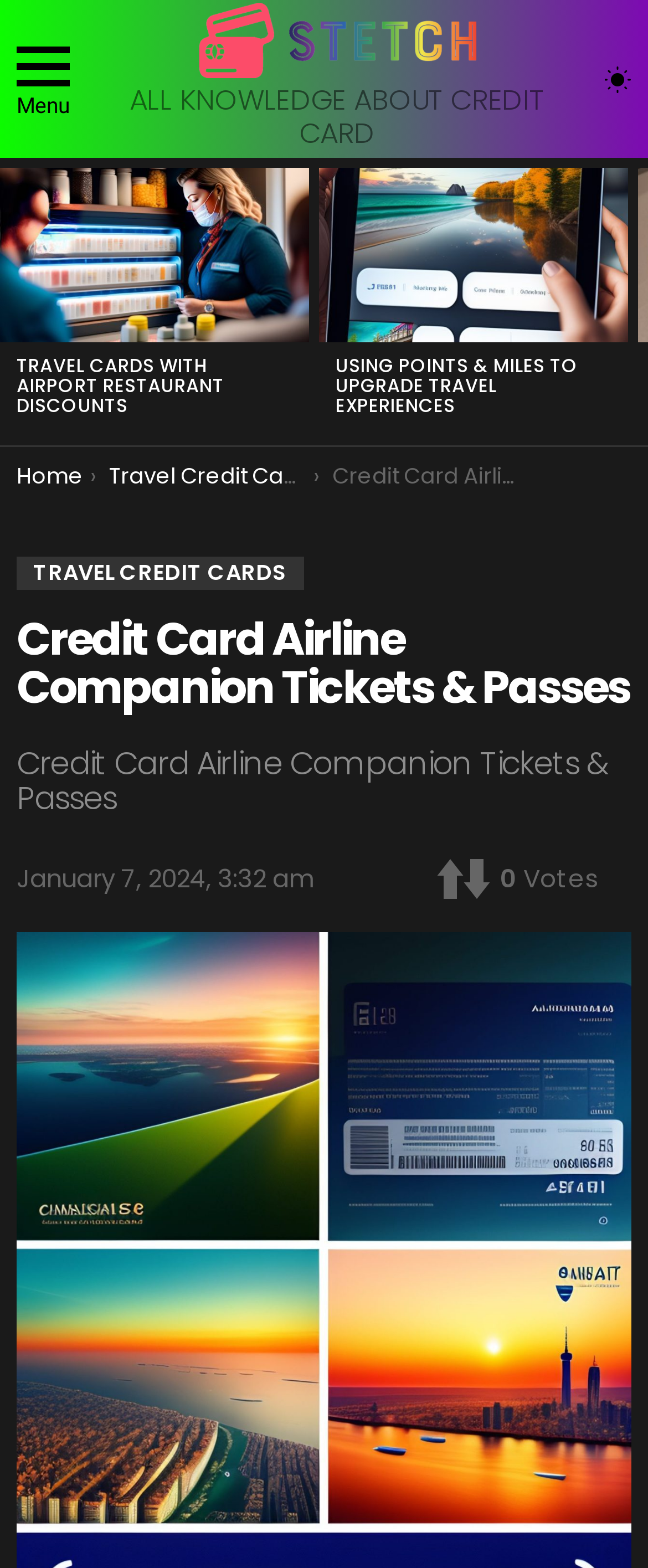Find the bounding box coordinates for the element that must be clicked to complete the instruction: "Go to SKETCH homepage". The coordinates should be four float numbers between 0 and 1, indicated as [left, top, right, bottom].

[0.159, 0.0, 0.882, 0.052]